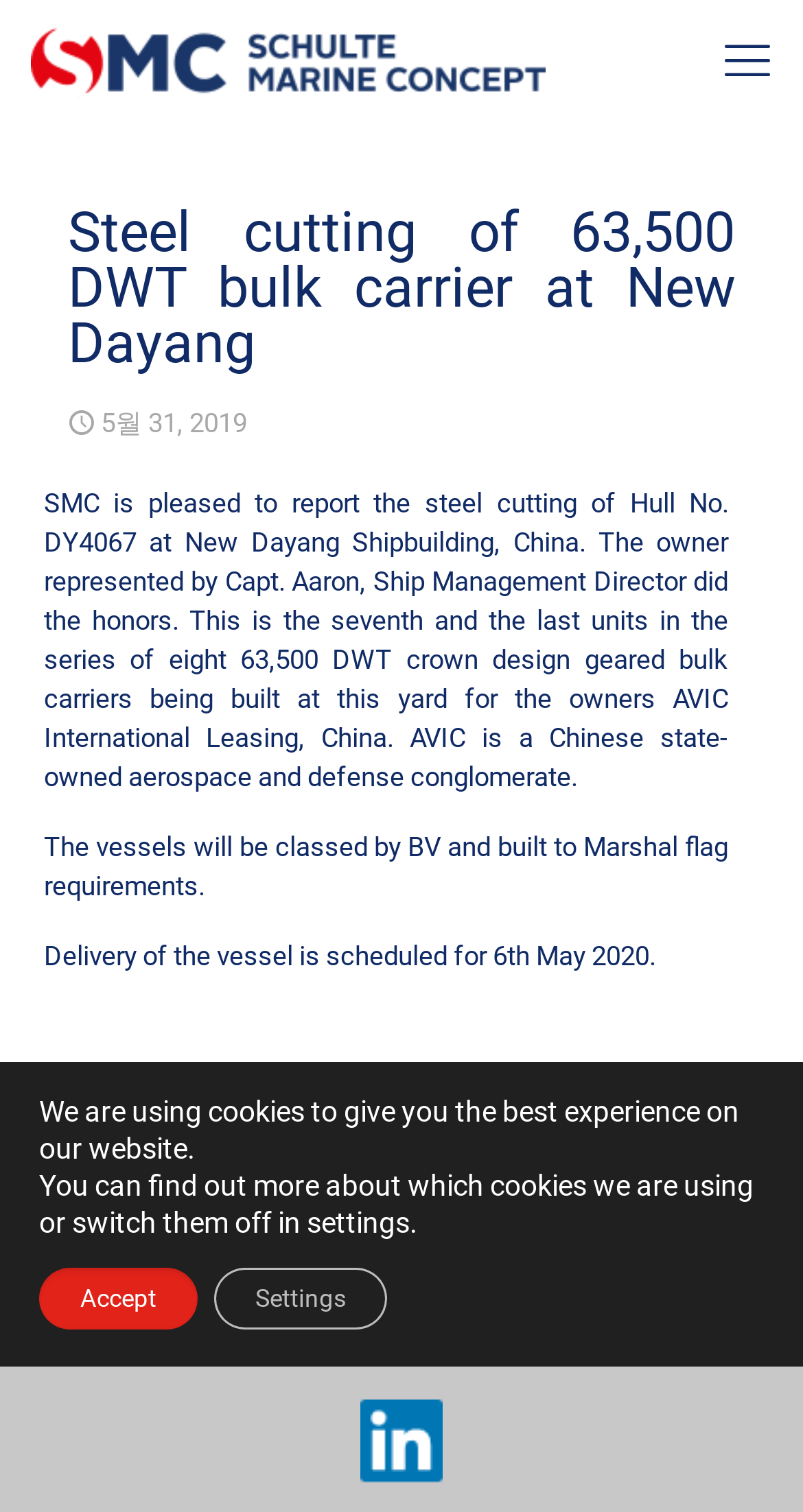What is the scheduled delivery date of the vessel?
Look at the image and answer the question with a single word or phrase.

6th May 2020